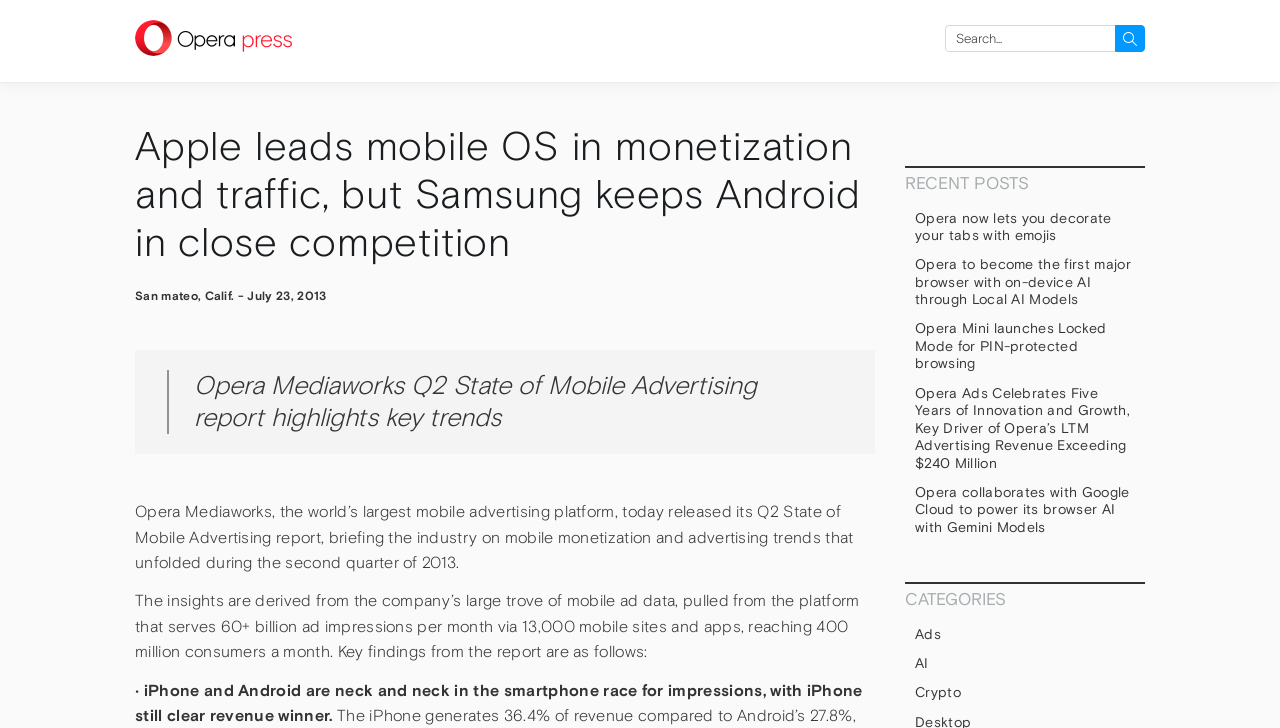Please identify the bounding box coordinates of the clickable area that will allow you to execute the instruction: "Browse categories".

[0.707, 0.8, 0.895, 0.844]